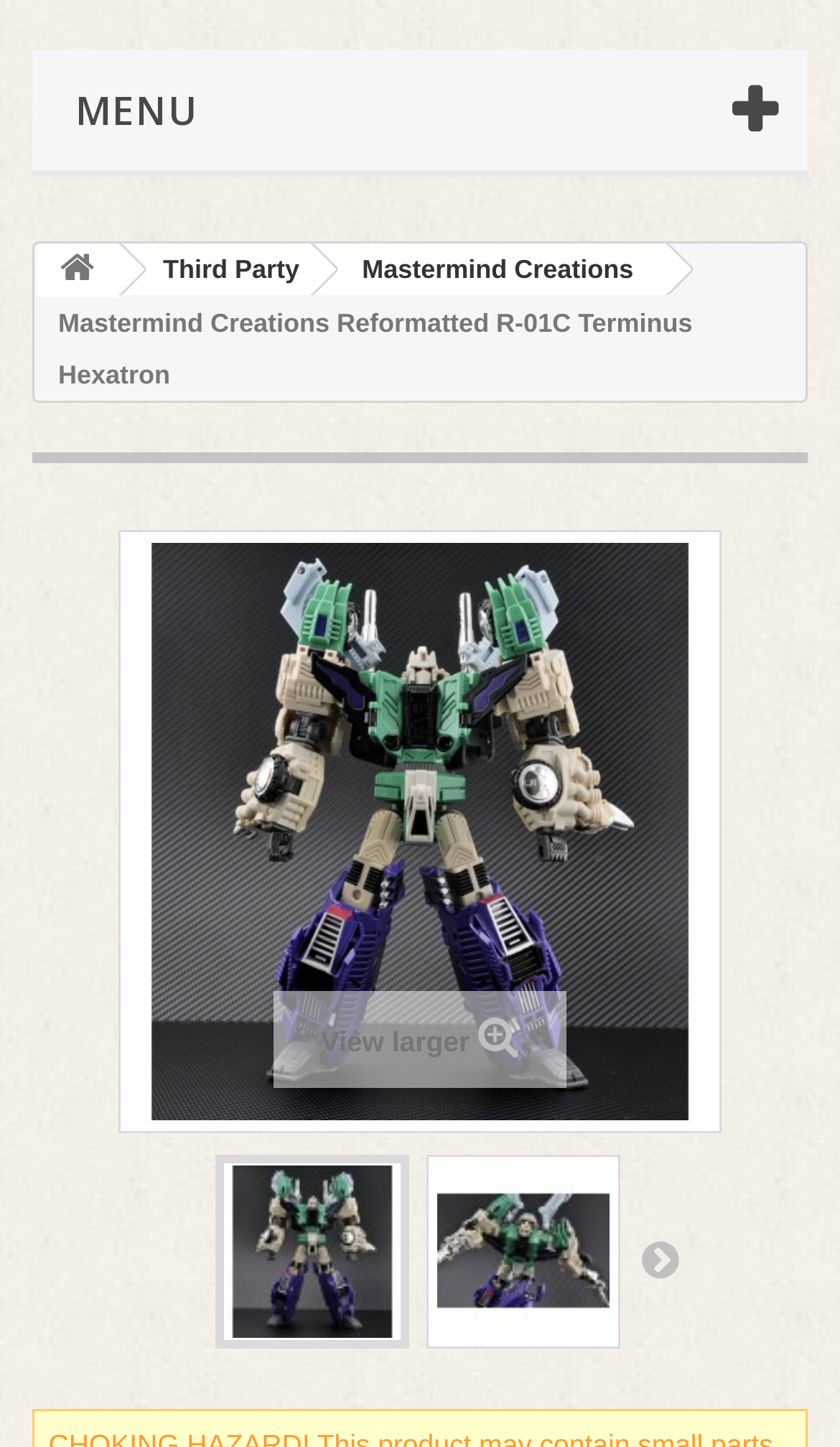Given the webpage screenshot, identify the bounding box of the UI element that matches this description: "Third Party".

[0.138, 0.169, 0.395, 0.204]